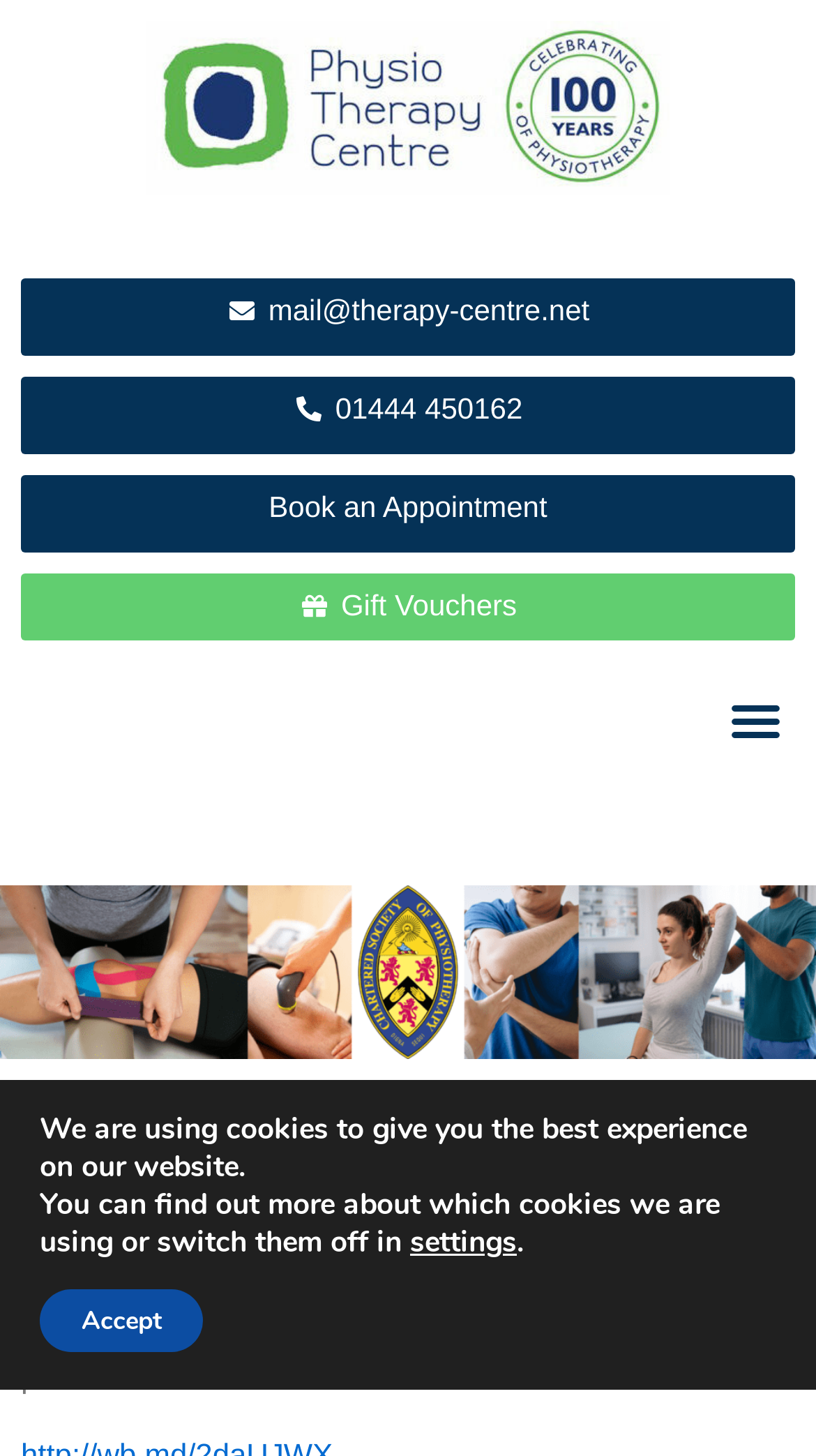Give a one-word or short phrase answer to the question: 
What is the phone number to contact?

01444 450162